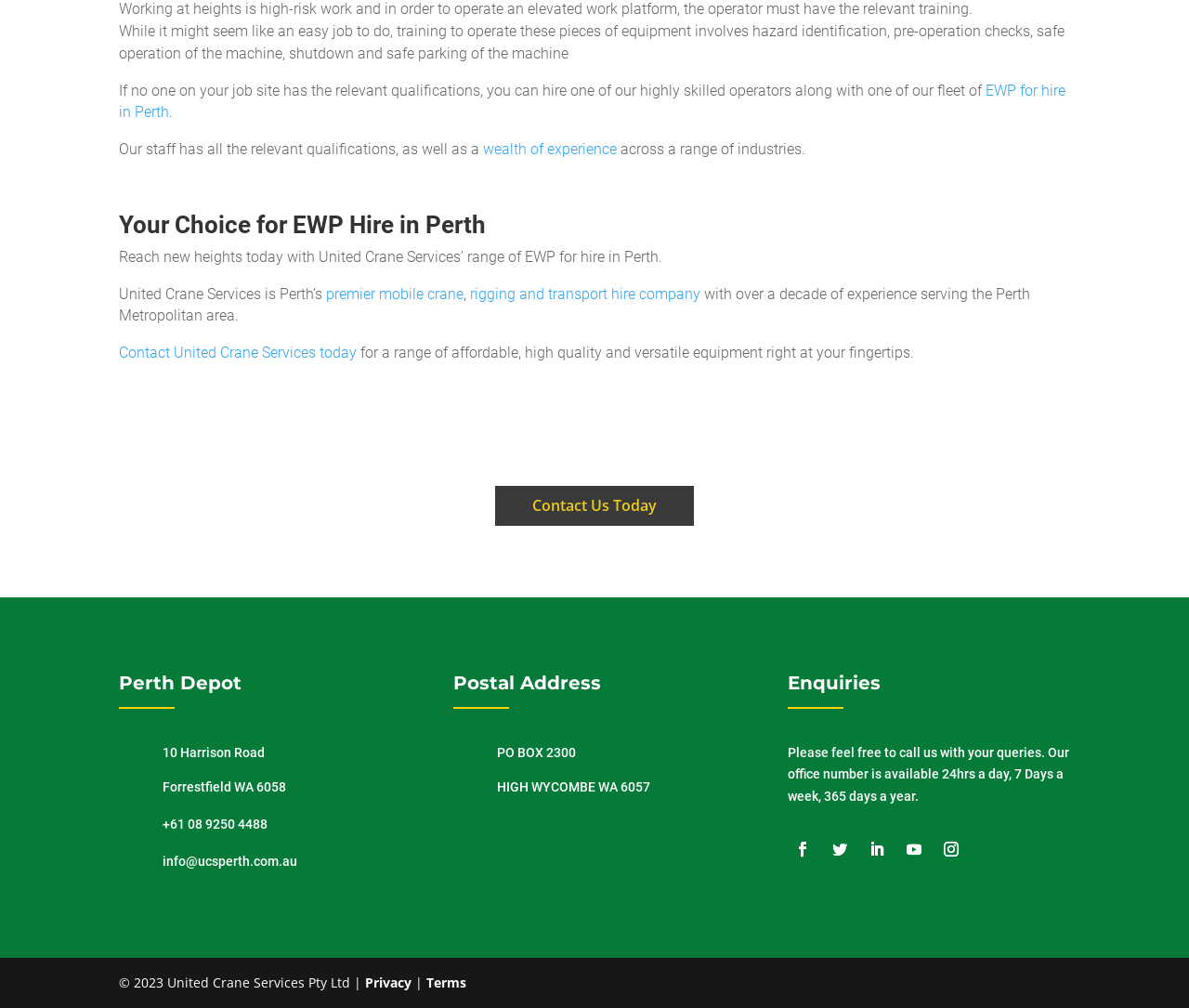Determine the bounding box coordinates of the element that should be clicked to execute the following command: "Contact United Crane Services today".

[0.1, 0.341, 0.3, 0.359]